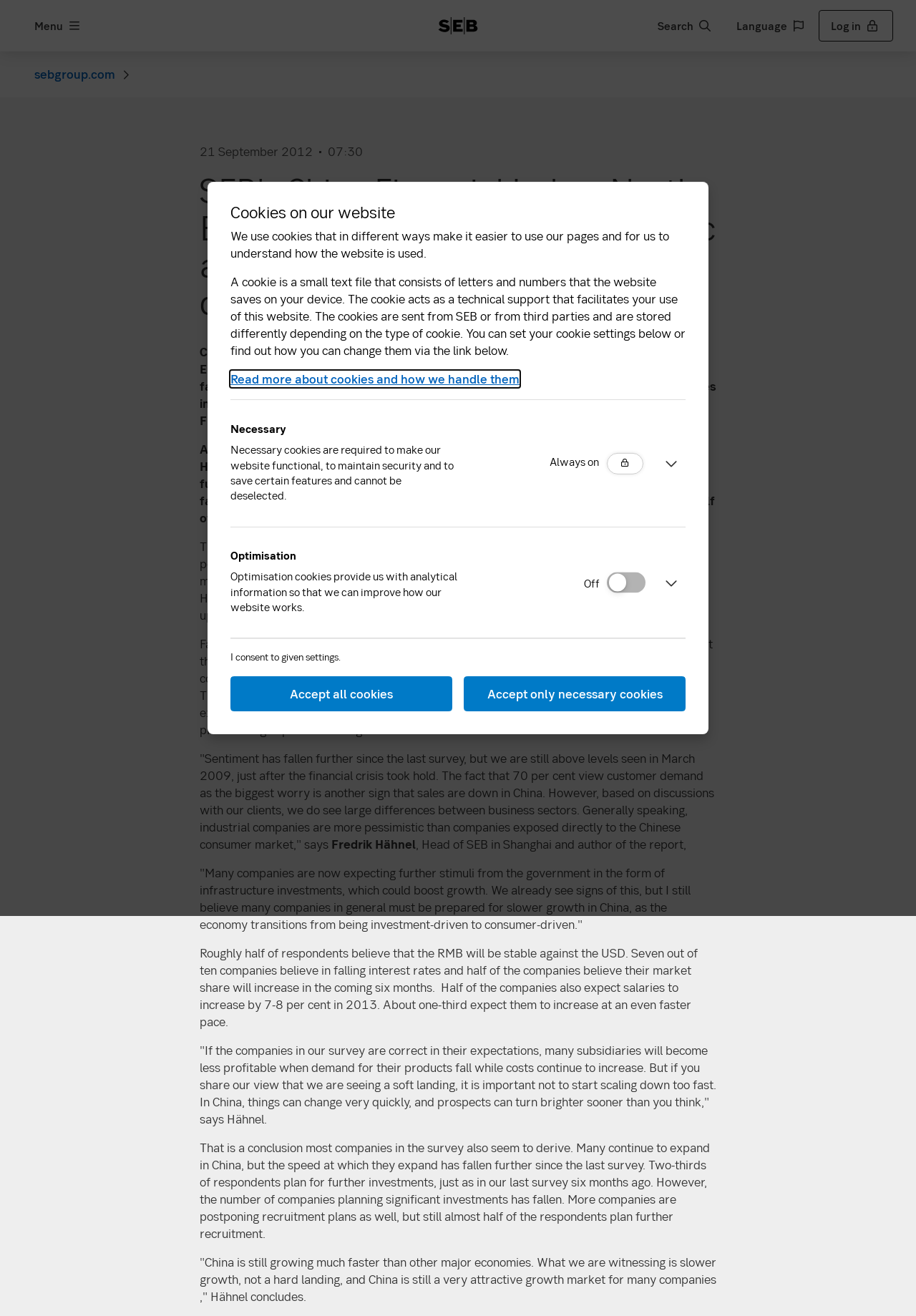Write an extensive caption that covers every aspect of the webpage.

The webpage is about SEB's China Financial Index, with a focus on North European companies' decreasing optimism about the future, citing lower customer demand as their biggest concern. 

At the top of the page, there is a modal dialog box titled "Cookies on our website" that occupies most of the screen. This dialog box contains a heading, a brief description of cookies, and a detailed explanation of how they are used on the website. Below this text, there is a link to read more about cookies and how they are handled. 

Underneath the link, there is a list of cookie categories that users can choose to accept or decline. The list consists of two buttons, one for "Necessary" cookies and another for "Optimisation" cookies. Each button has a heading and a brief description. The "Necessary" button is always on, while the "Optimisation" button is initially off. 

At the bottom of the dialog box, there are two buttons: "I consent to given settings" and "Accept all cookies", which is positioned to the left of "Accept only necessary cookies".